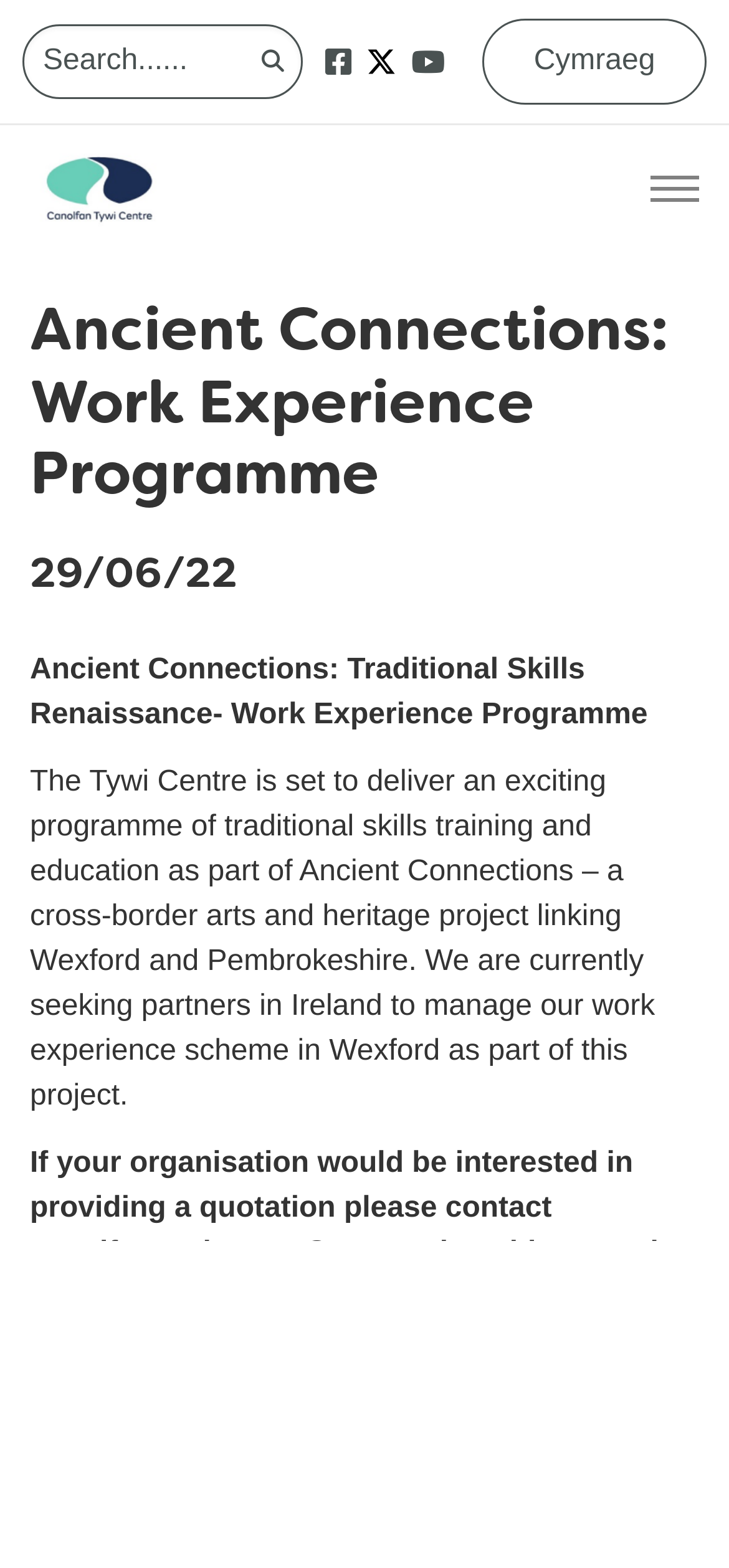Produce a meticulous description of the webpage.

The webpage is about Ancient Connections, a cross-border arts and heritage project linking Wexford and Pembrokeshire. At the top left, there is a search box with a magnifying glass icon next to it. Below the search box, there are three links in a row, each accompanied by an image. To the right of these links, there is a link to switch to the Welsh language, "Cymraeg". 

On the top left, there is a logo of the Tywi Centre, which is a link to the centre's webpage. Next to the logo, there is a heading that reads "Ancient Connections: Work Experience Programme". Below the heading, there is a subheading with the date "29/06/22". 

The main content of the webpage is a paragraph of text that describes the Ancient Connections project and the Tywi Centre's role in delivering traditional skills training and education. The text also mentions a work experience scheme in Wexford and invites organisations to provide a quotation to manage the scheme. 

There are several blocks of text below the main paragraph, including a sentence that asks organisations to contact the Tywi Centre by a certain date, and another sentence that explains the next steps in the quotation process. The webpage also mentions the Tywi Centre's experience in delivering traditional building skills training.